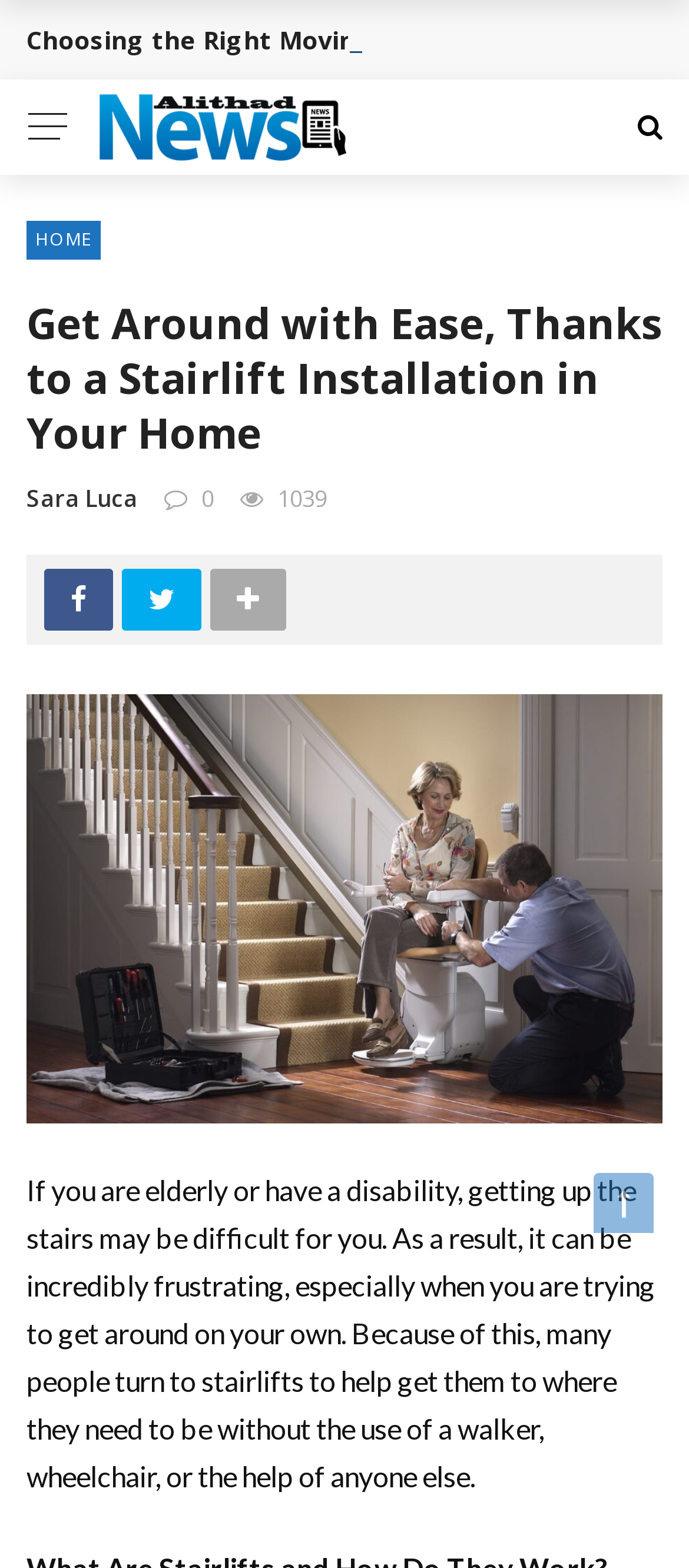Describe all visible elements and their arrangement on the webpage.

The webpage appears to be an article or blog post about stairlift installations, specifically targeting elderly or disabled individuals who face difficulties climbing stairs. 

At the top left of the page, there is a logo image with a link, accompanied by a "HOME" link and another link with the author's name, "Sara Luca". 

Below these elements, there is a prominent heading that reads "Get Around with Ease, Thanks to a Stairlift Installation in Your Home". 

On the right side of the page, there are social media links, including Facebook and Twitter, represented by their respective icons. 

The main content of the page is a paragraph of text that explains the challenges of climbing stairs for elderly or disabled individuals and how stairlifts can provide a solution. This text is positioned near the middle of the page.